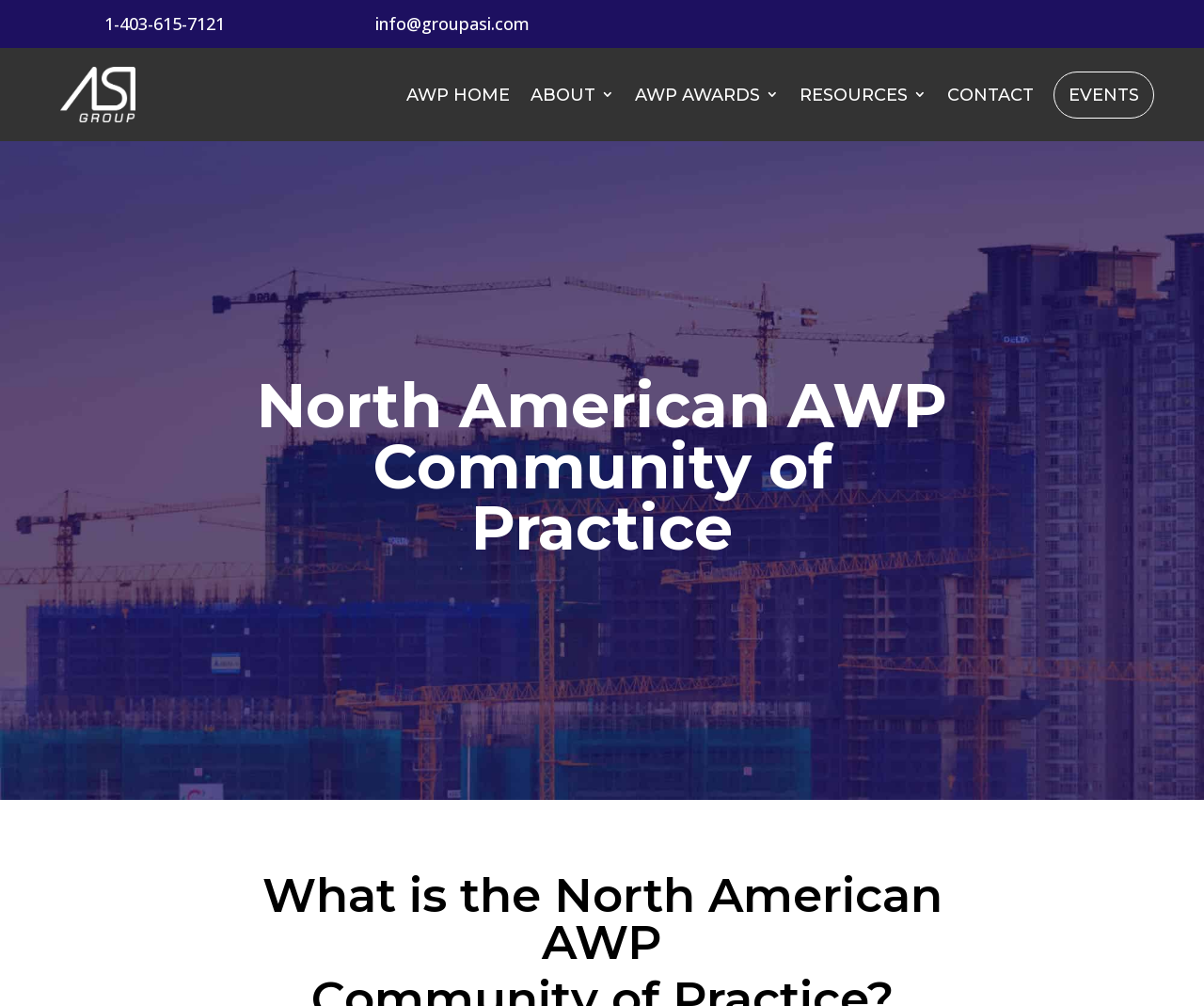Please specify the bounding box coordinates of the area that should be clicked to accomplish the following instruction: "Open the email address". The coordinates should consist of four float numbers between 0 and 1, i.e., [left, top, right, bottom].

[0.312, 0.012, 0.44, 0.035]